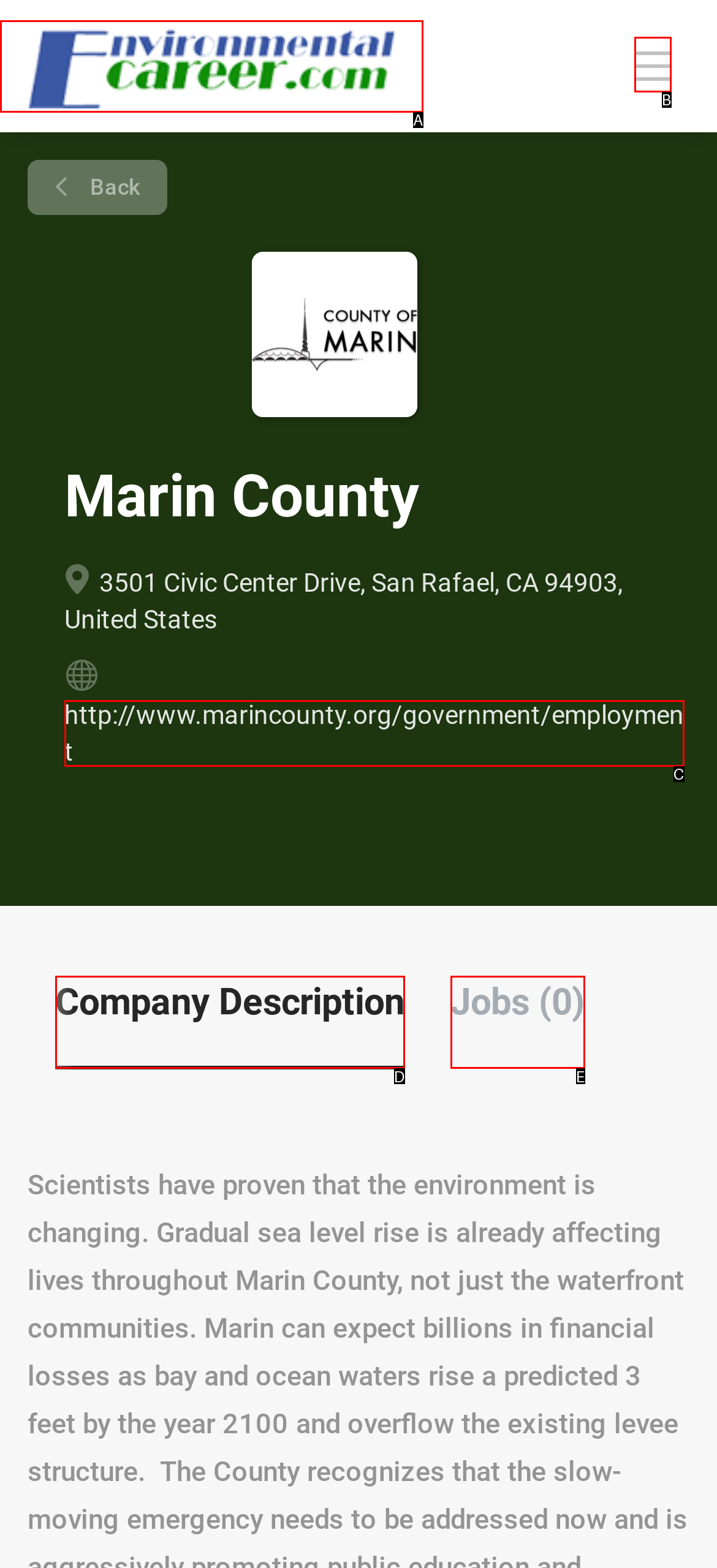Which UI element matches this description: Company Description?
Reply with the letter of the correct option directly.

D